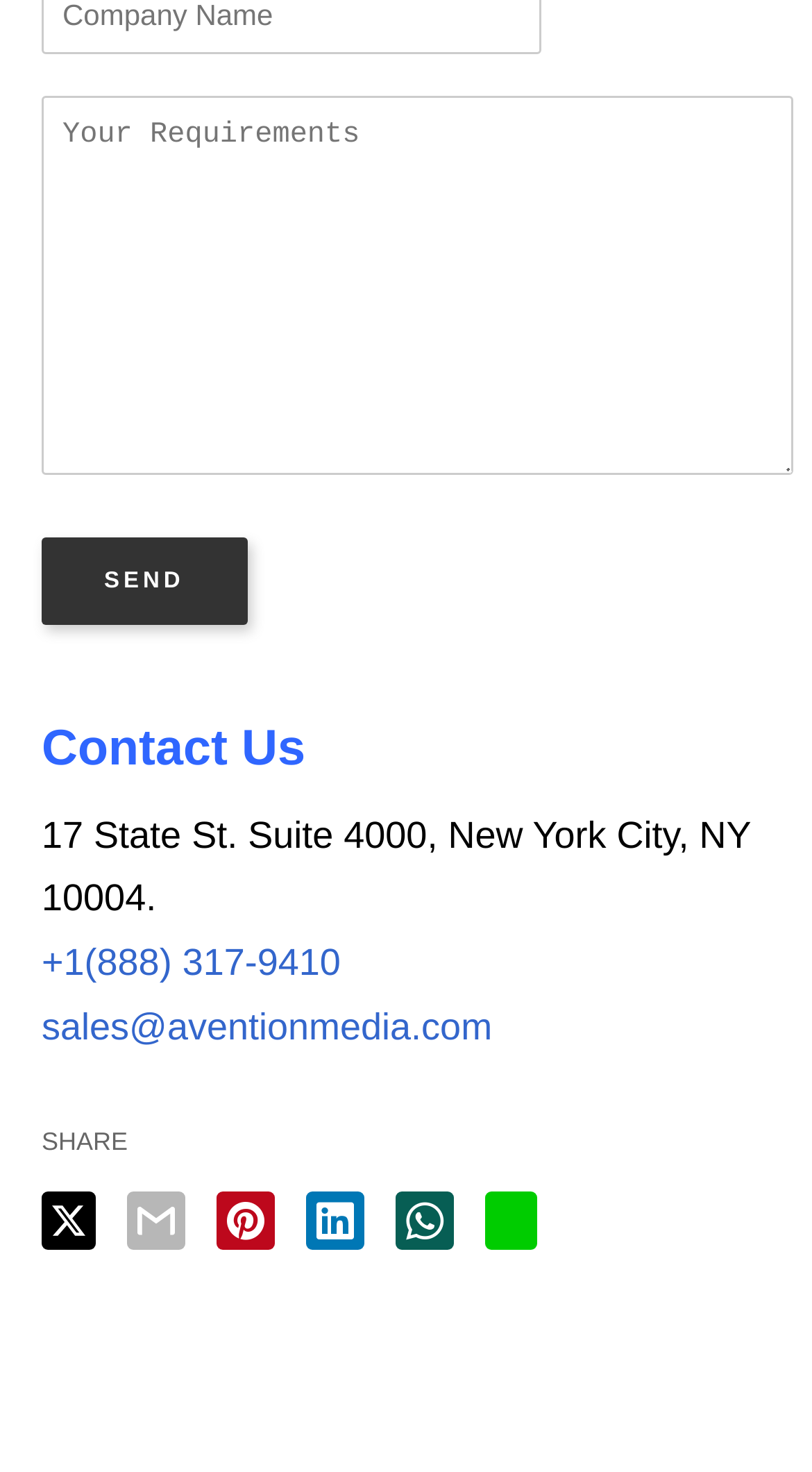What is the phone number of the company?
Look at the image and construct a detailed response to the question.

I found the phone number of the company by looking at the link element that contains the phone number, which is '+1(888) 317-9410'.